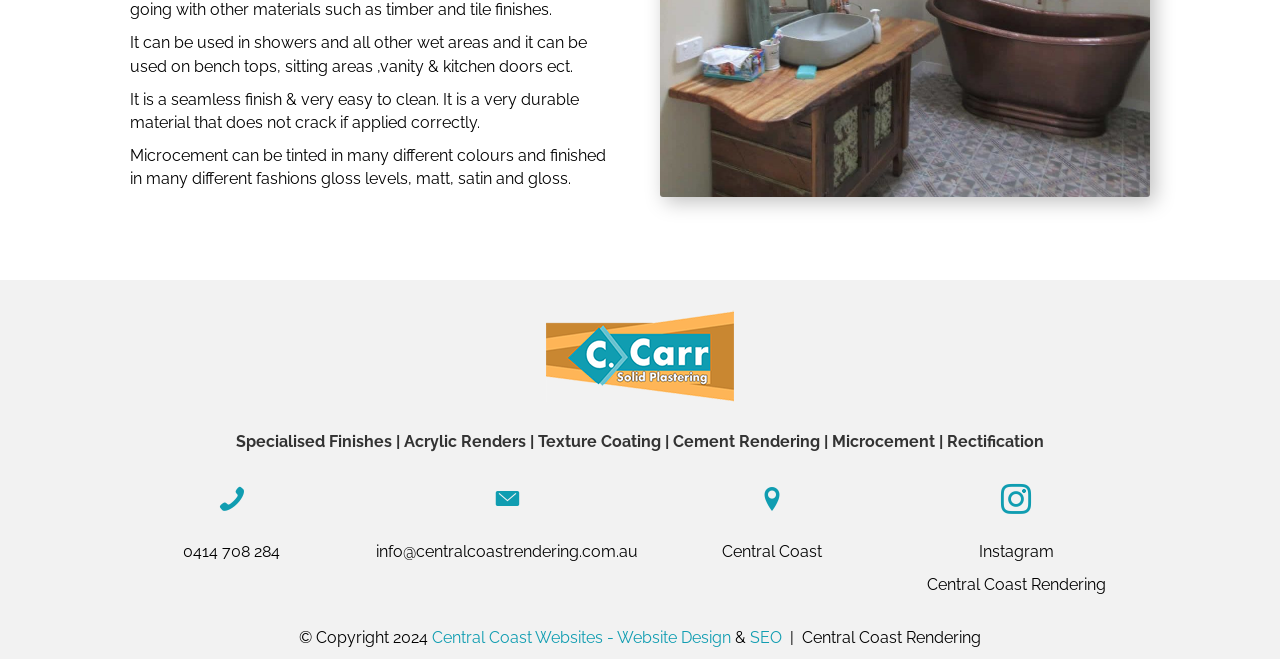Please find the bounding box for the UI element described by: "Health Resources".

None